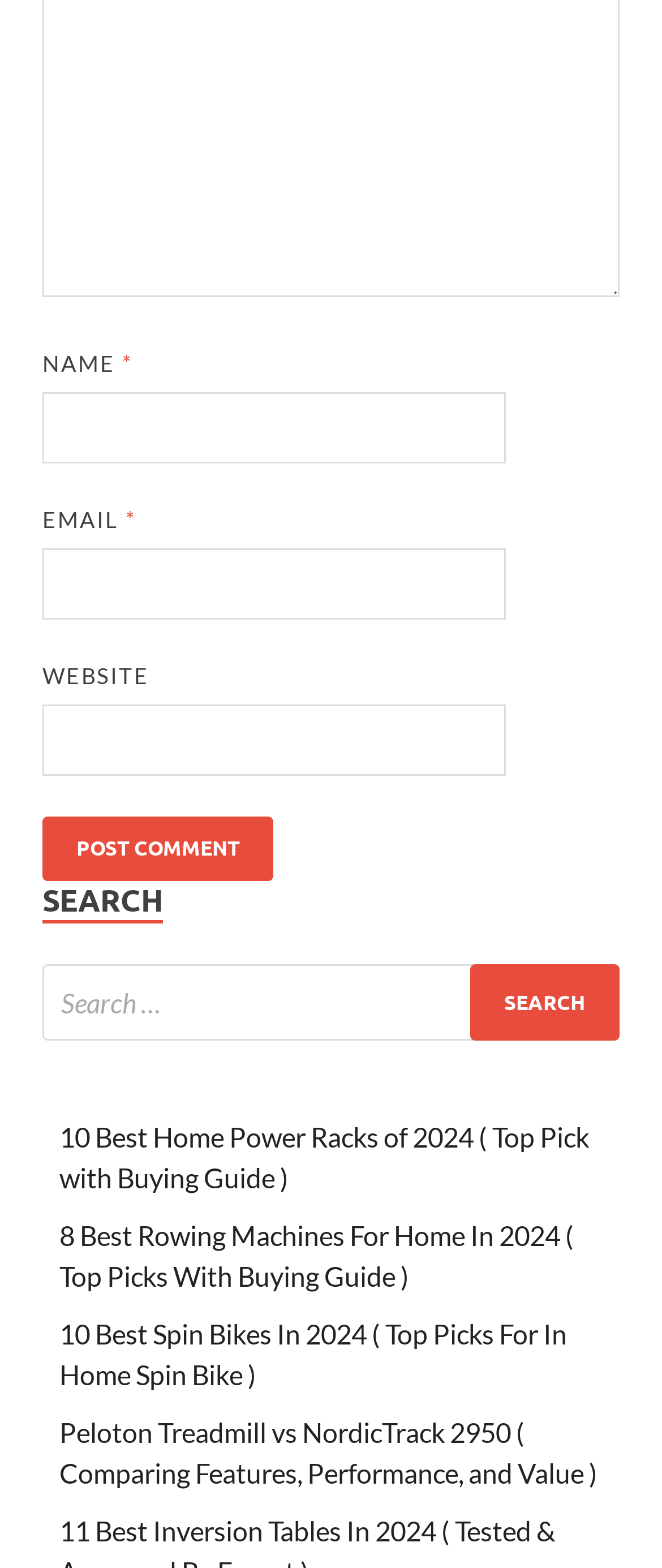Please determine the bounding box coordinates of the area that needs to be clicked to complete this task: 'Search for something'. The coordinates must be four float numbers between 0 and 1, formatted as [left, top, right, bottom].

[0.064, 0.615, 0.936, 0.664]